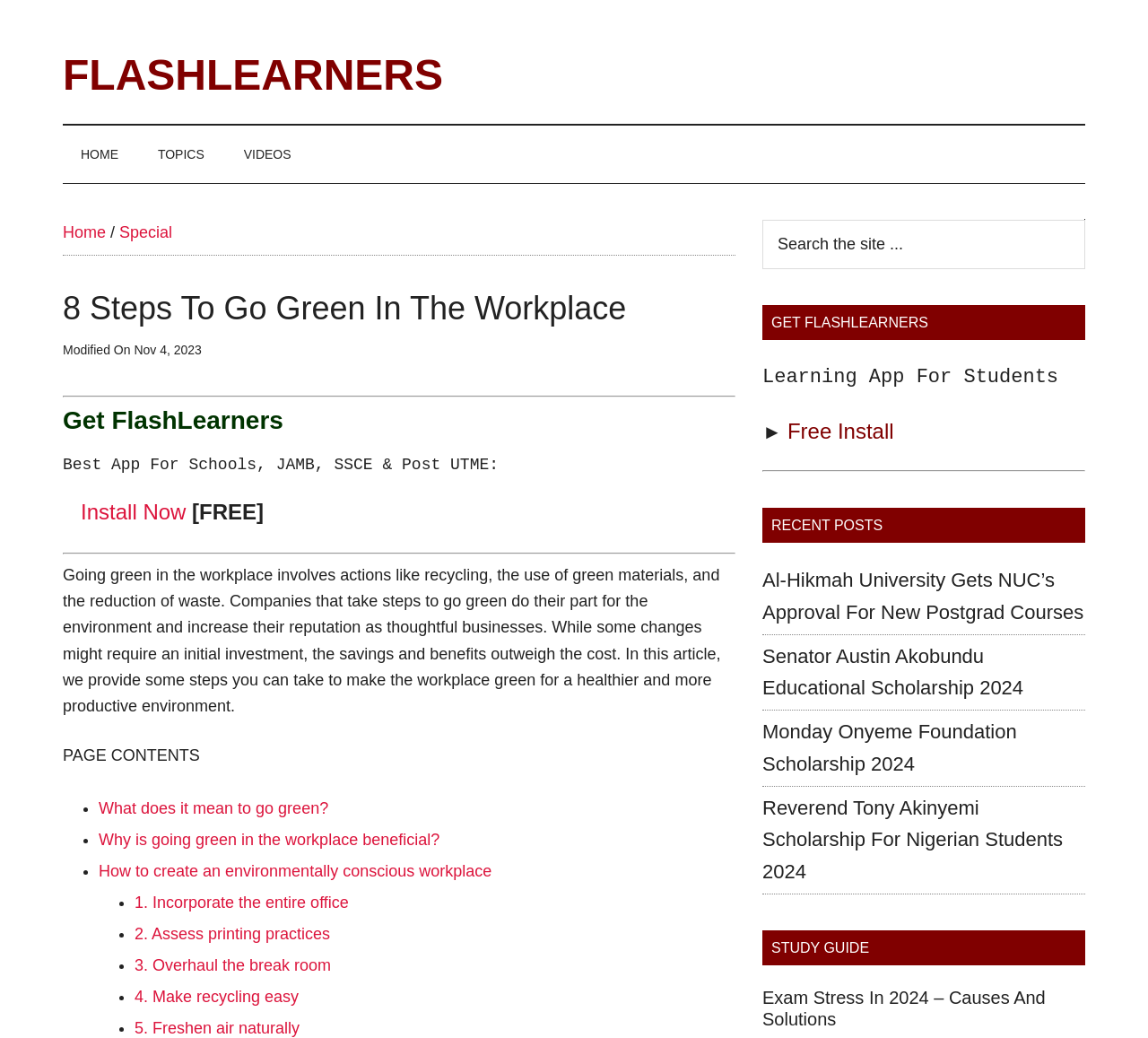Create a detailed narrative of the webpage’s visual and textual elements.

The webpage is about "8 Steps To Go Green In The Workplace" and is part of the FlashLearners website. At the top, there is a navigation bar with links to "HOME", "TOPICS", "VIDEOS", and a breadcrumb separator. Below the navigation bar, there is a header section with the title "8 Steps To Go Green In The Workplace" and a modified date "Nov 4, 2023". 

A horizontal separator divides the header section from the main content. The main content starts with a heading "Get FlashLearners" and a brief description of the app, followed by a call-to-action button "Install Now" with a "[FREE]" label. 

Below the app promotion section, there is a horizontal separator, and then a long paragraph of text that explains the importance of going green in the workplace. This is followed by a "PAGE CONTENTS" heading and a list of links to different sections of the article, including "What does it mean to go green?", "Why is going green in the workplace beneficial?", and "How to create an environmentally conscious workplace". 

The list of links is divided into two columns, with the first column containing links to general topics and the second column containing links to specific steps to go green, such as "1. Incorporate the entire office", "2. Assess printing practices", and so on. 

On the right side of the page, there is a search bar with a search button, followed by a "GET FLASHLEARNERS" heading and a brief description of the app. Below this, there is a "RECENT POSTS" section with links to four recent news articles, and a "STUDY GUIDE" section with a link to an article about exam stress.